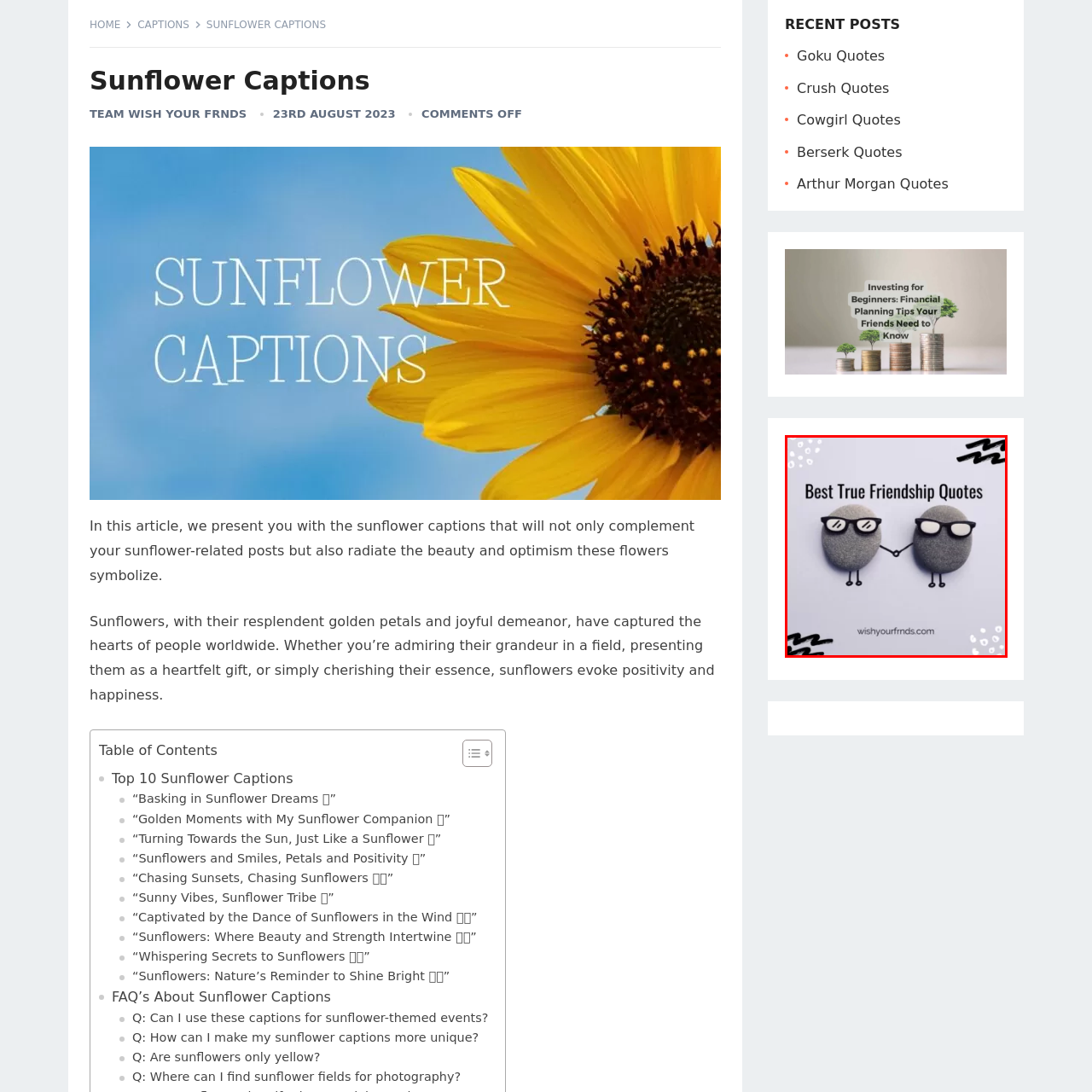Observe the image within the red bounding box carefully and provide an extensive answer to the following question using the visual cues: What is the design style of the image?

The design of the image is playful, with a modern aesthetic that complements the uplifting message, making it visually appealing and engaging.